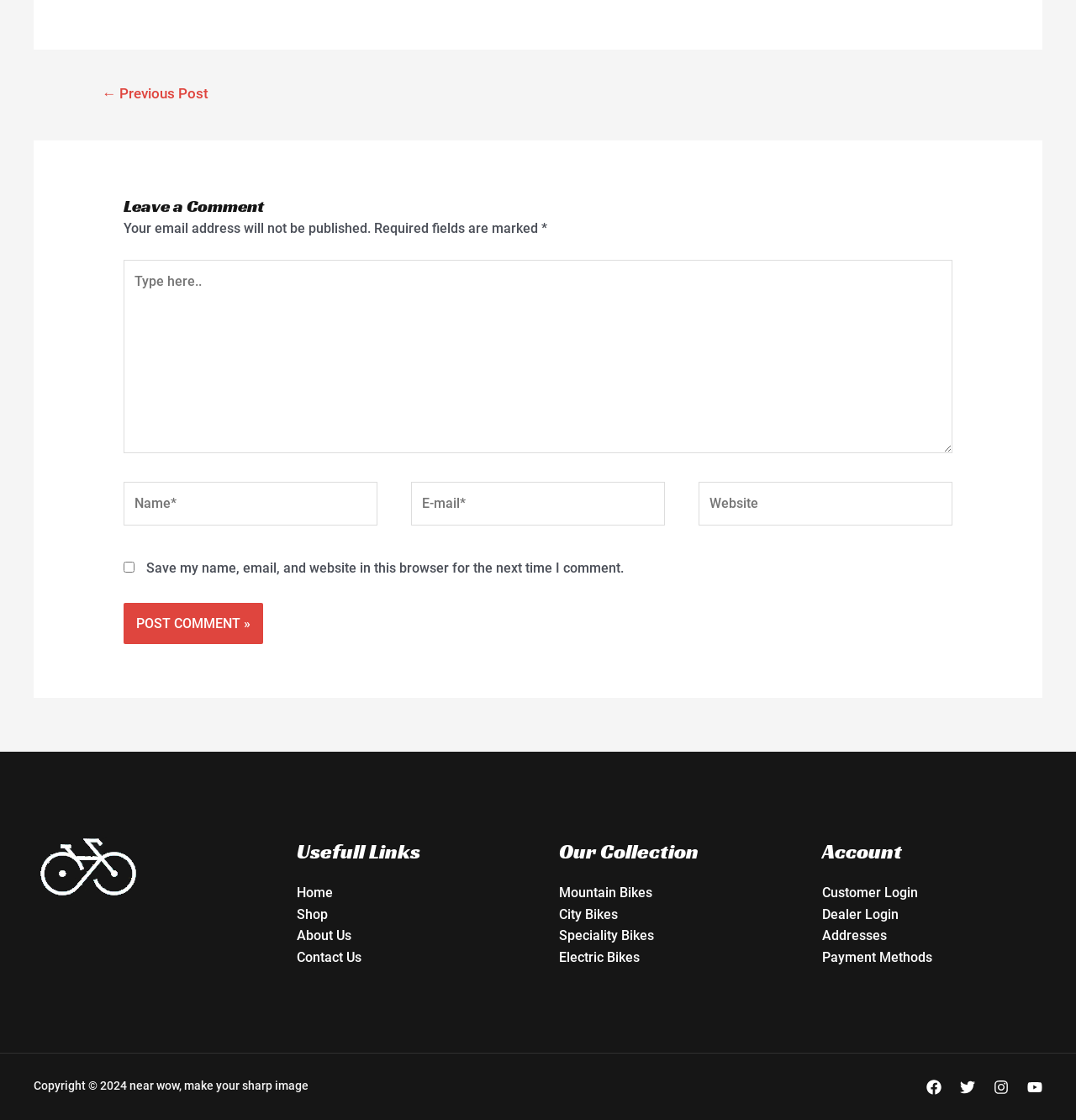Please mark the bounding box coordinates of the area that should be clicked to carry out the instruction: "Save your seat for the free online workshop".

None